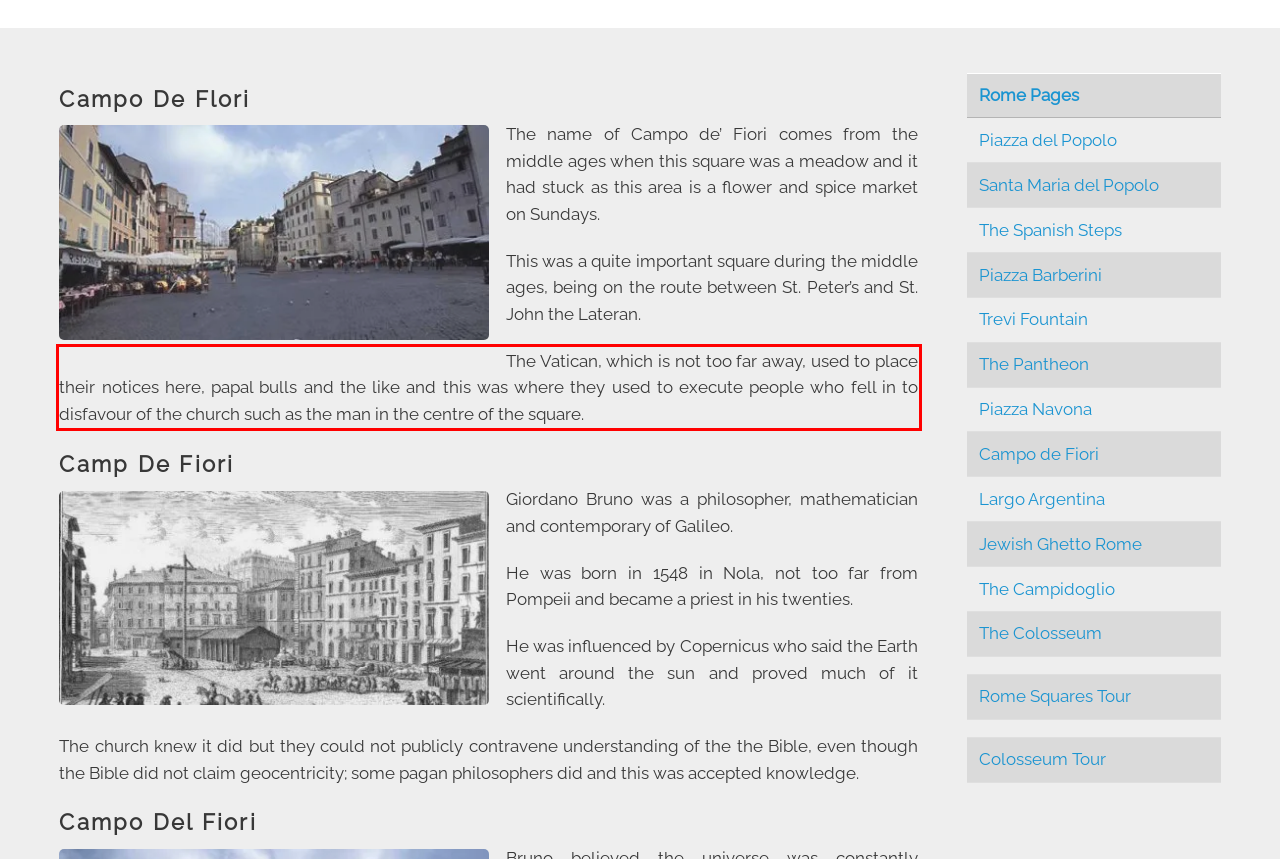Identify the text within the red bounding box on the webpage screenshot and generate the extracted text content.

The Vatican, which is not too far away, used to place their notices here, papal bulls and the like and this was where they used to execute people who fell in to disfavour of the church such as the man in the centre of the square.